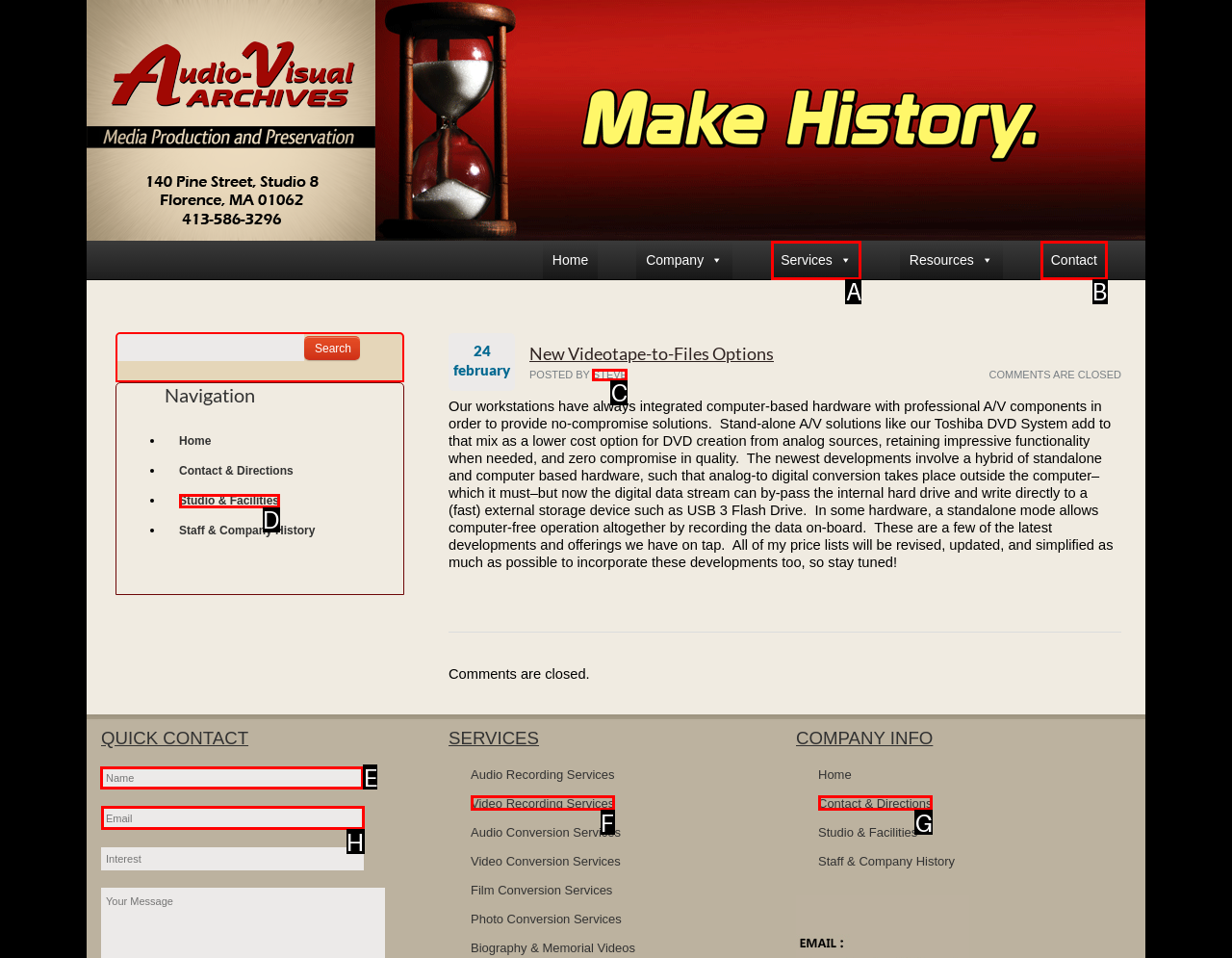Tell me the letter of the correct UI element to click for this instruction: Learn more about IBW21. Answer with the letter only.

None